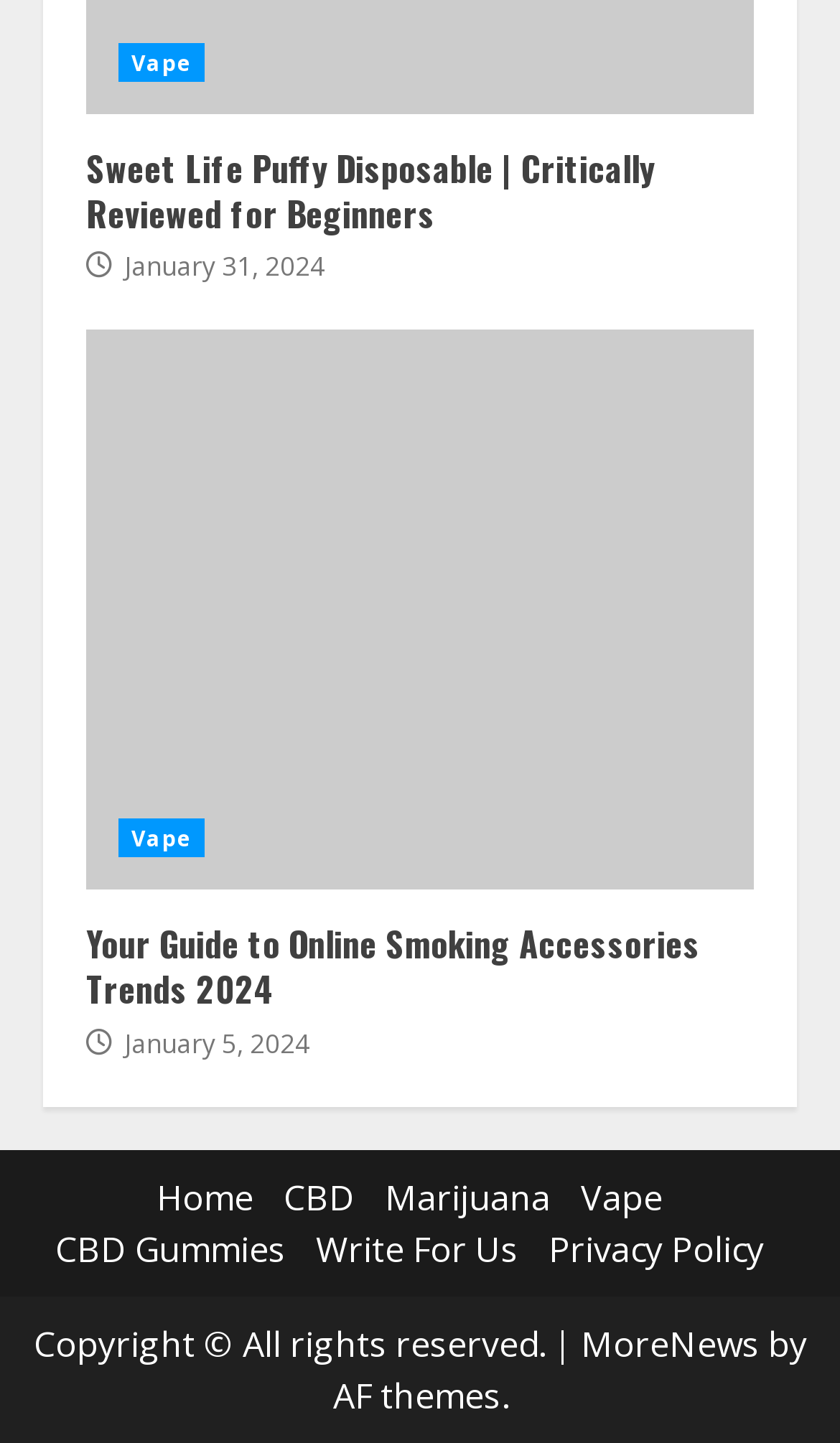Locate the bounding box coordinates of the element that should be clicked to fulfill the instruction: "Click on the link to read about Sweet Life Puffy Disposable".

[0.103, 0.098, 0.779, 0.165]